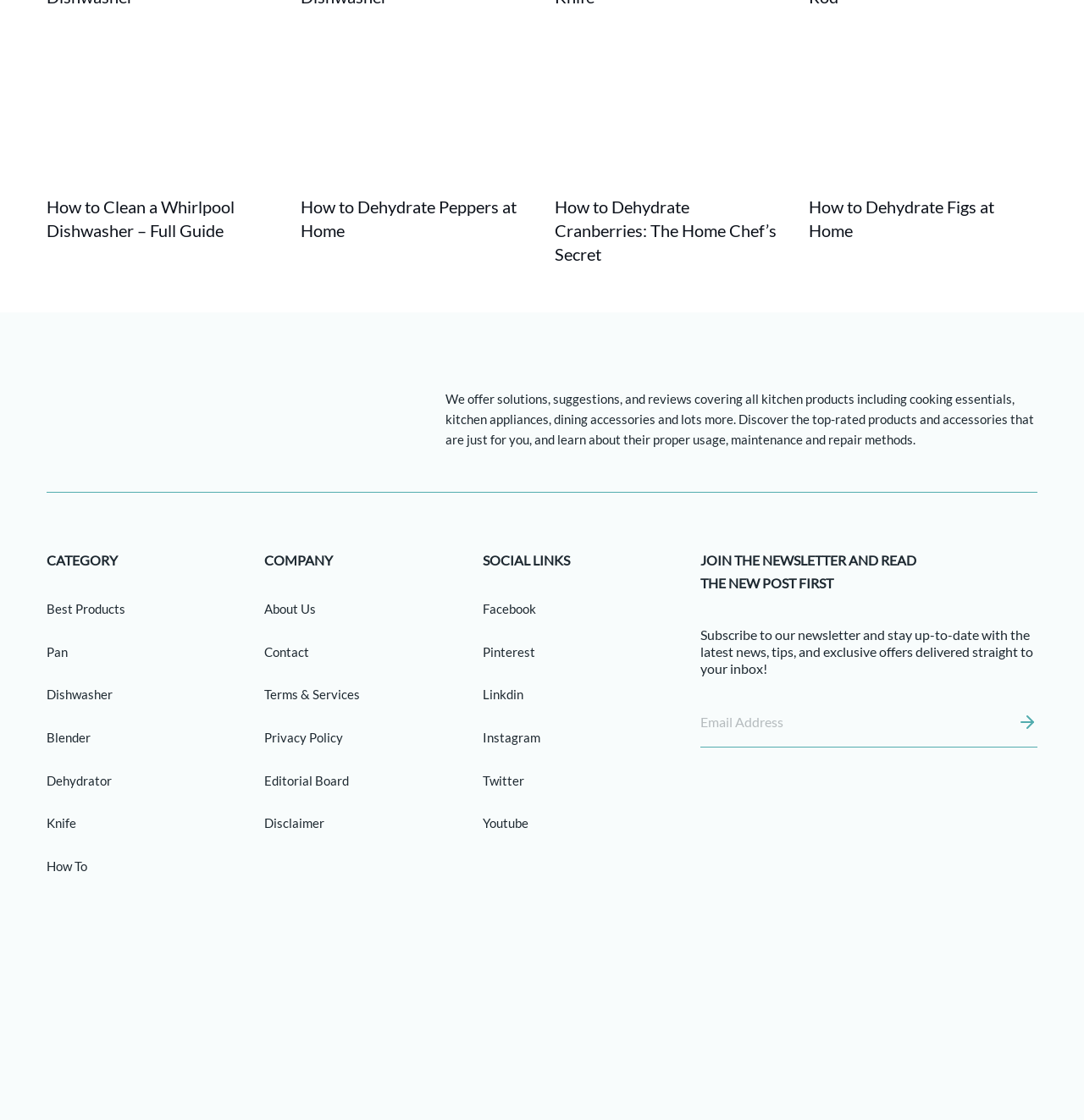Can you show the bounding box coordinates of the region to click on to complete the task described in the instruction: "Click on the 'How to Clean a Whirlpool Dishwasher' link"?

[0.043, 0.139, 0.254, 0.155]